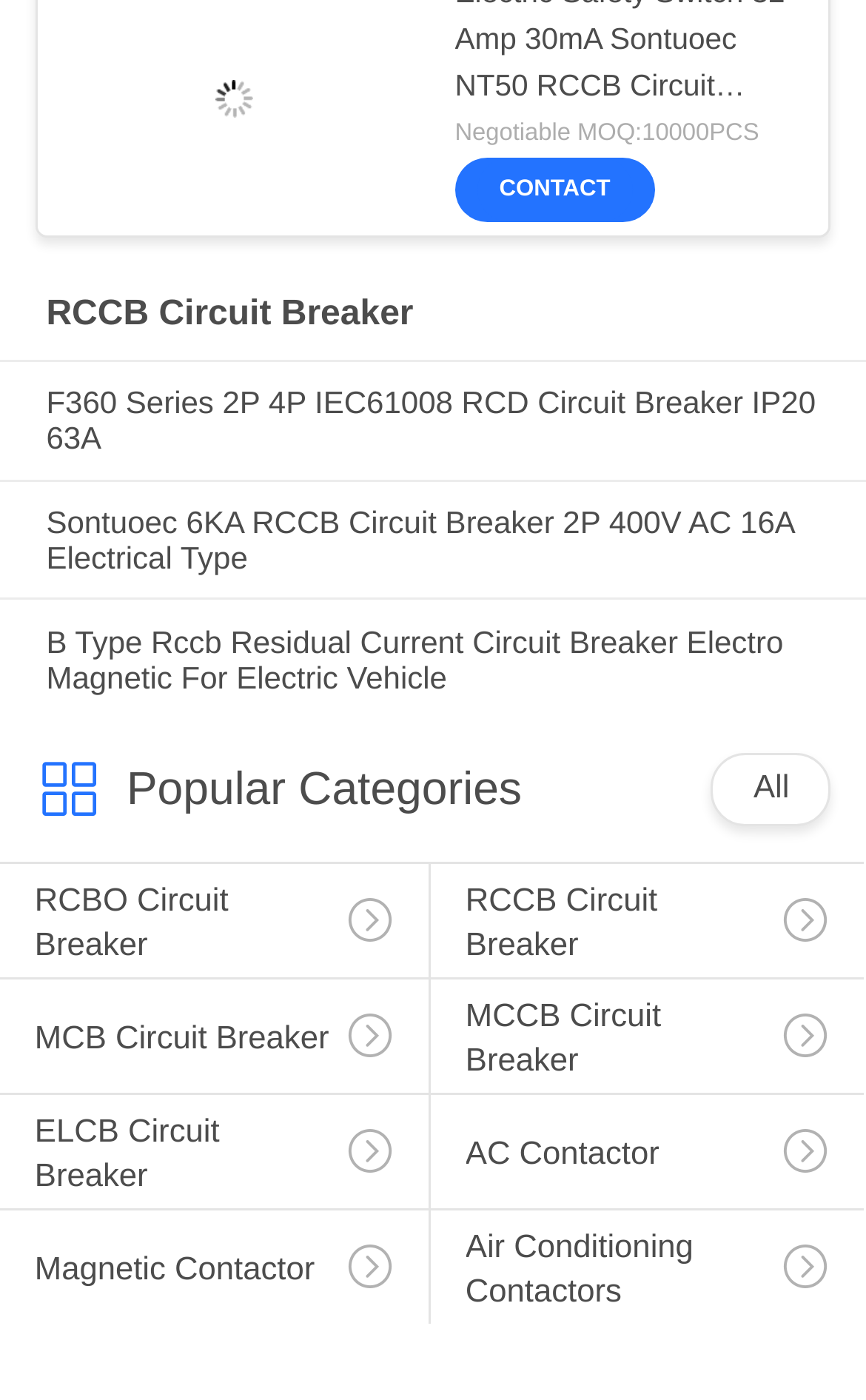Please provide the bounding box coordinates for the element that needs to be clicked to perform the instruction: "Click the 'FotoCal — Photography Awards, Grants and Open Calls Closing in September 2023' link". The coordinates must consist of four float numbers between 0 and 1, formatted as [left, top, right, bottom].

None